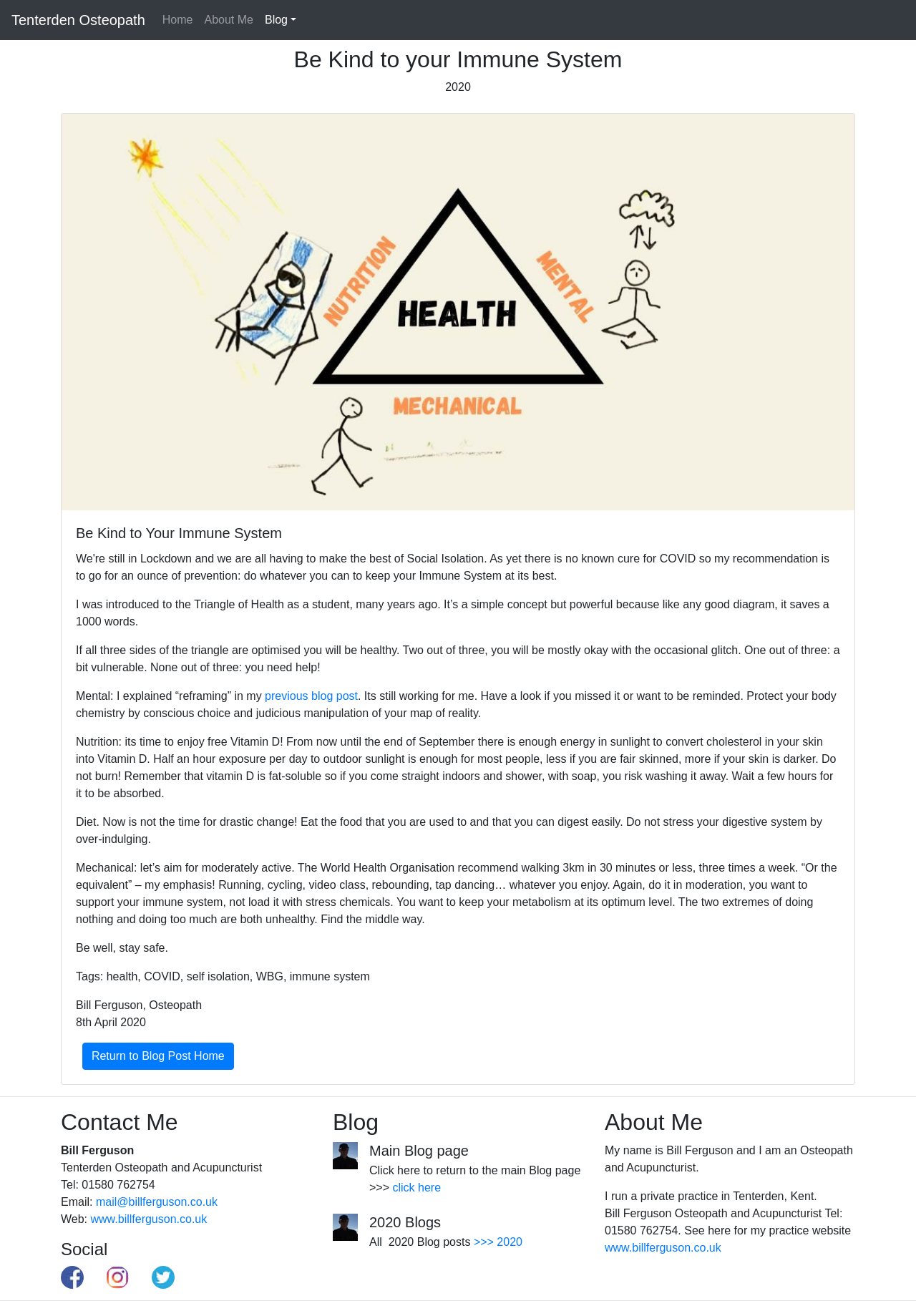How many kilometers of walking is recommended per week?
Answer the question with a detailed and thorough explanation.

According to the blog post, the World Health Organisation recommends walking 3km in 30 minutes or less, three times a week, as a moderately active exercise to support the immune system.